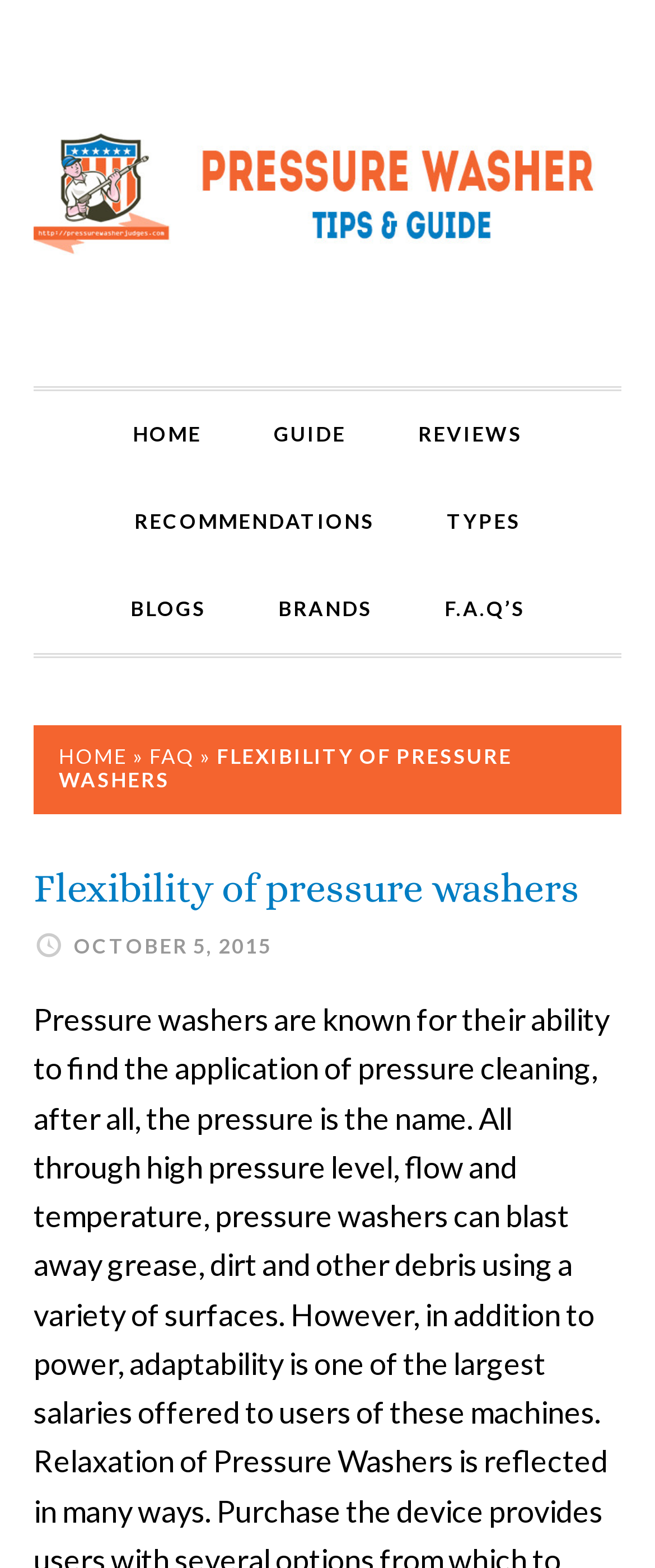Please provide the bounding box coordinates for the element that needs to be clicked to perform the instruction: "read the blog". The coordinates must consist of four float numbers between 0 and 1, formatted as [left, top, right, bottom].

[0.147, 0.361, 0.365, 0.416]